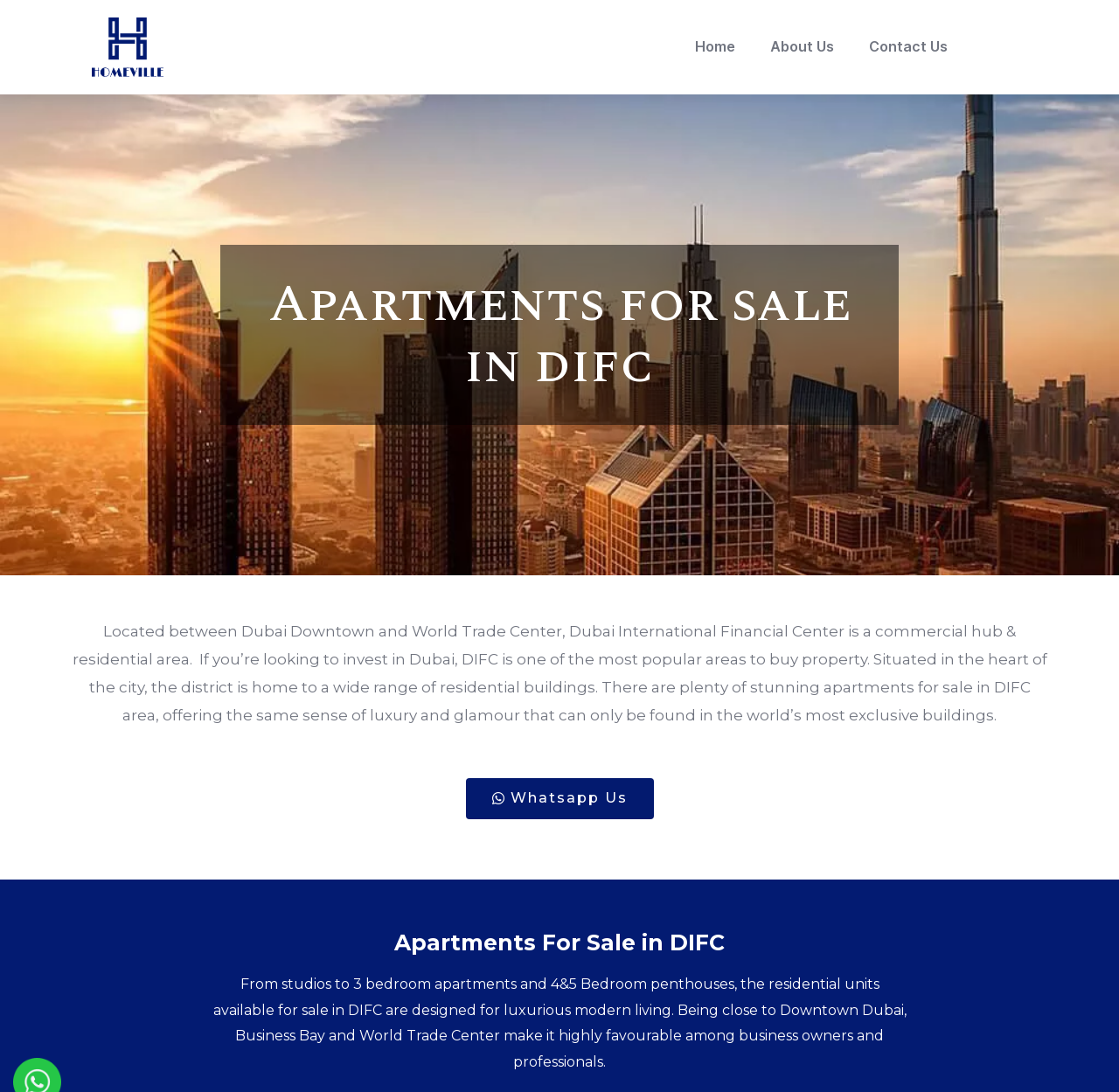Elaborate on the information and visuals displayed on the webpage.

The webpage is about apartments for sale in Dubai International Financial Center (DIFC), a commercial hub and residential area located between Downtown Dubai and World Trade Center. 

At the top left corner, there is a "Home" link accompanied by an image, and at the top right corner, there are three links: "Home", "About Us", and "Contact Us", aligned horizontally. 

Below these links, a prominent heading "Apartments for sale in difc" is centered on the page. 

Underneath the heading, a paragraph of text describes DIFC as a popular area to invest in Dubai, highlighting its central location and range of residential buildings. This text block is positioned near the top center of the page.

Further down, a "Whatsapp Us" link is placed near the bottom center of the page.

Below the "Whatsapp Us" link, another heading "Apartments For Sale in DIFC" is positioned, followed by a paragraph of text that describes the types of residential units available for sale in DIFC, including studios, 3-bedroom apartments, and penthouses. This text block is located near the bottom center of the page.